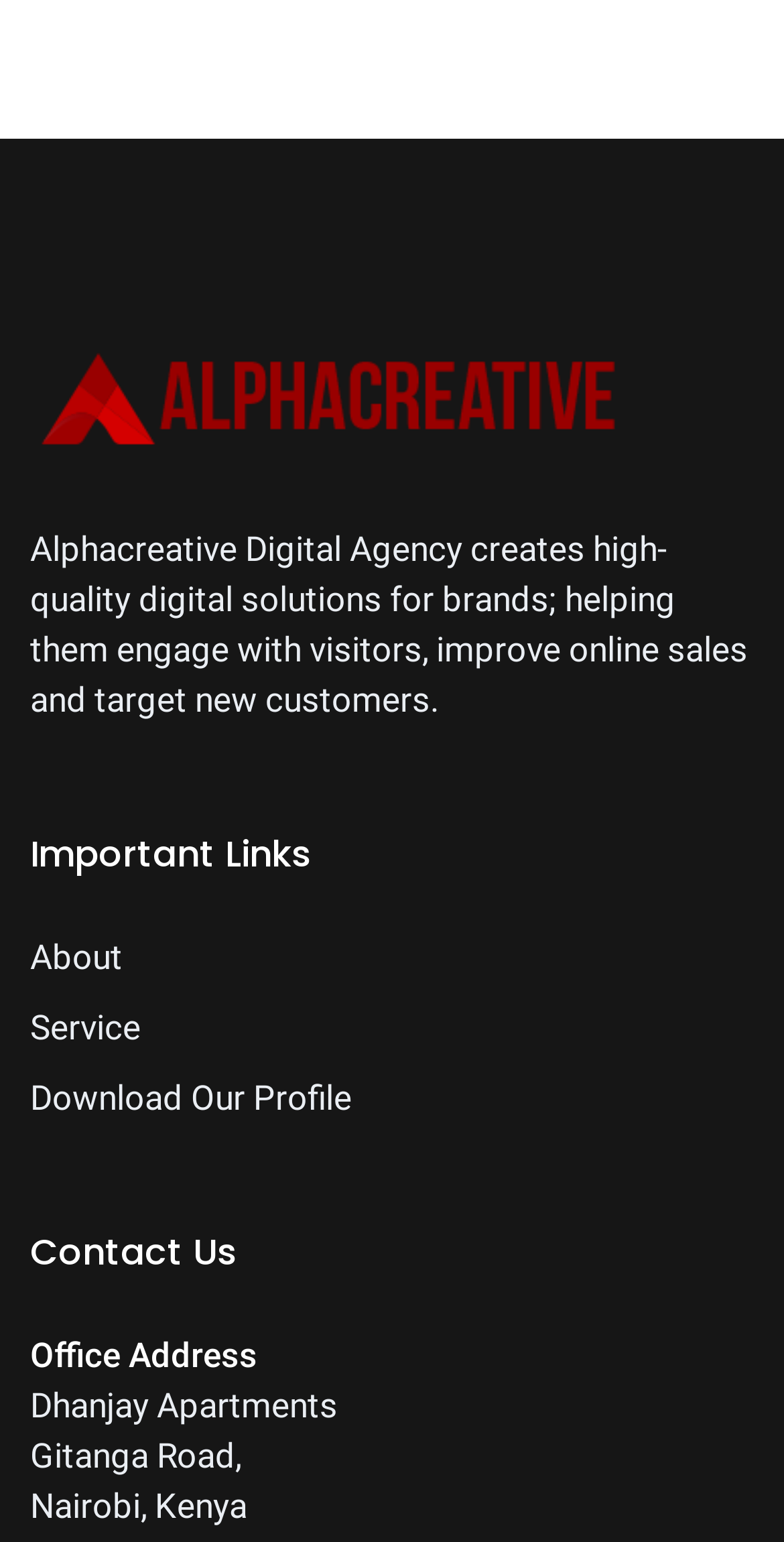What is the purpose of the 'Download Our Profile' link?
Please respond to the question with a detailed and well-explained answer.

The purpose of the 'Download Our Profile' link can be inferred from its text content. It is likely that clicking this link will allow users to download a document or file that contains information about the agency's profile, such as its services, mission, and values.